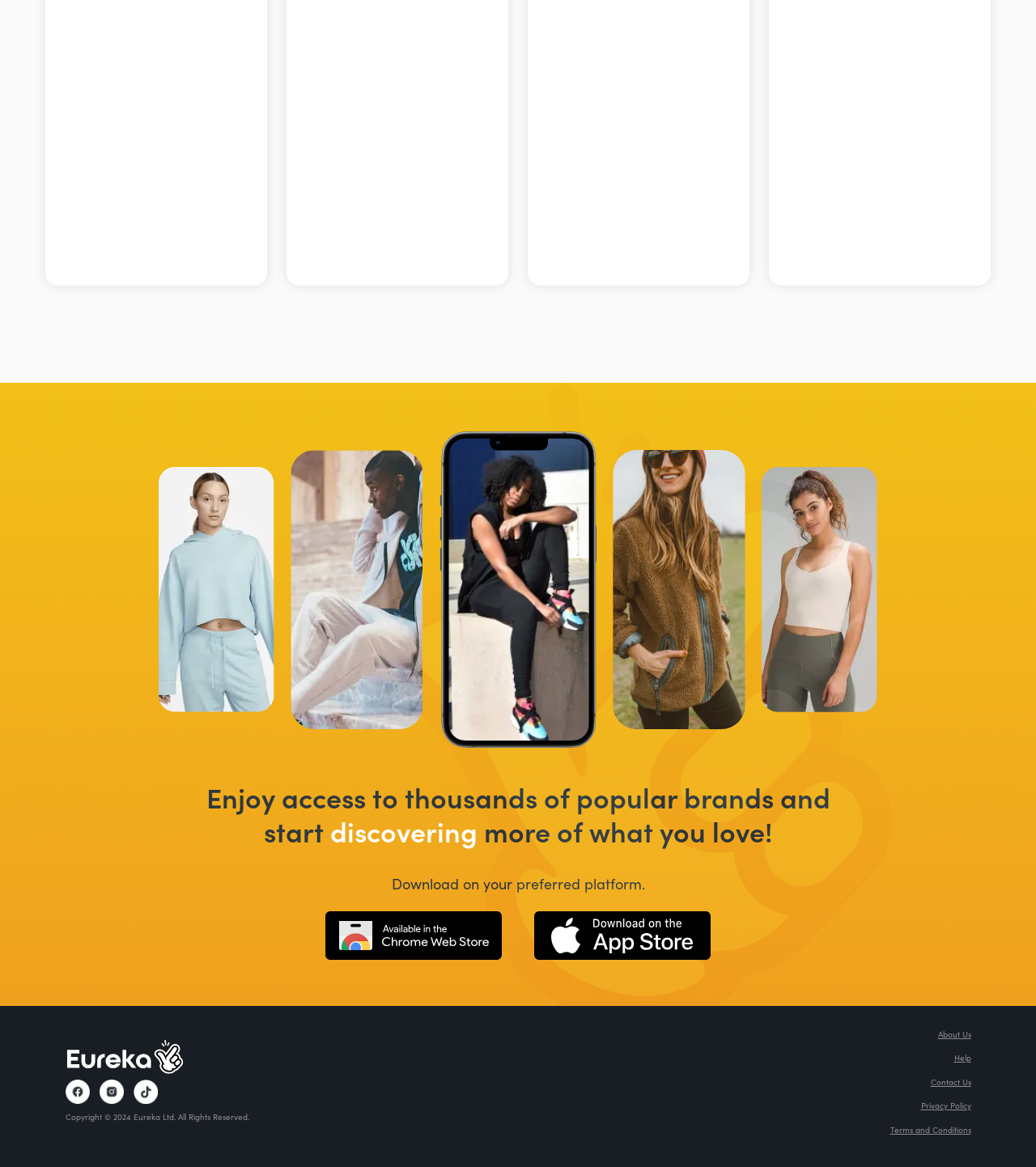Identify the bounding box coordinates of the specific part of the webpage to click to complete this instruction: "Learn more about Eureka".

[0.905, 0.882, 0.937, 0.891]